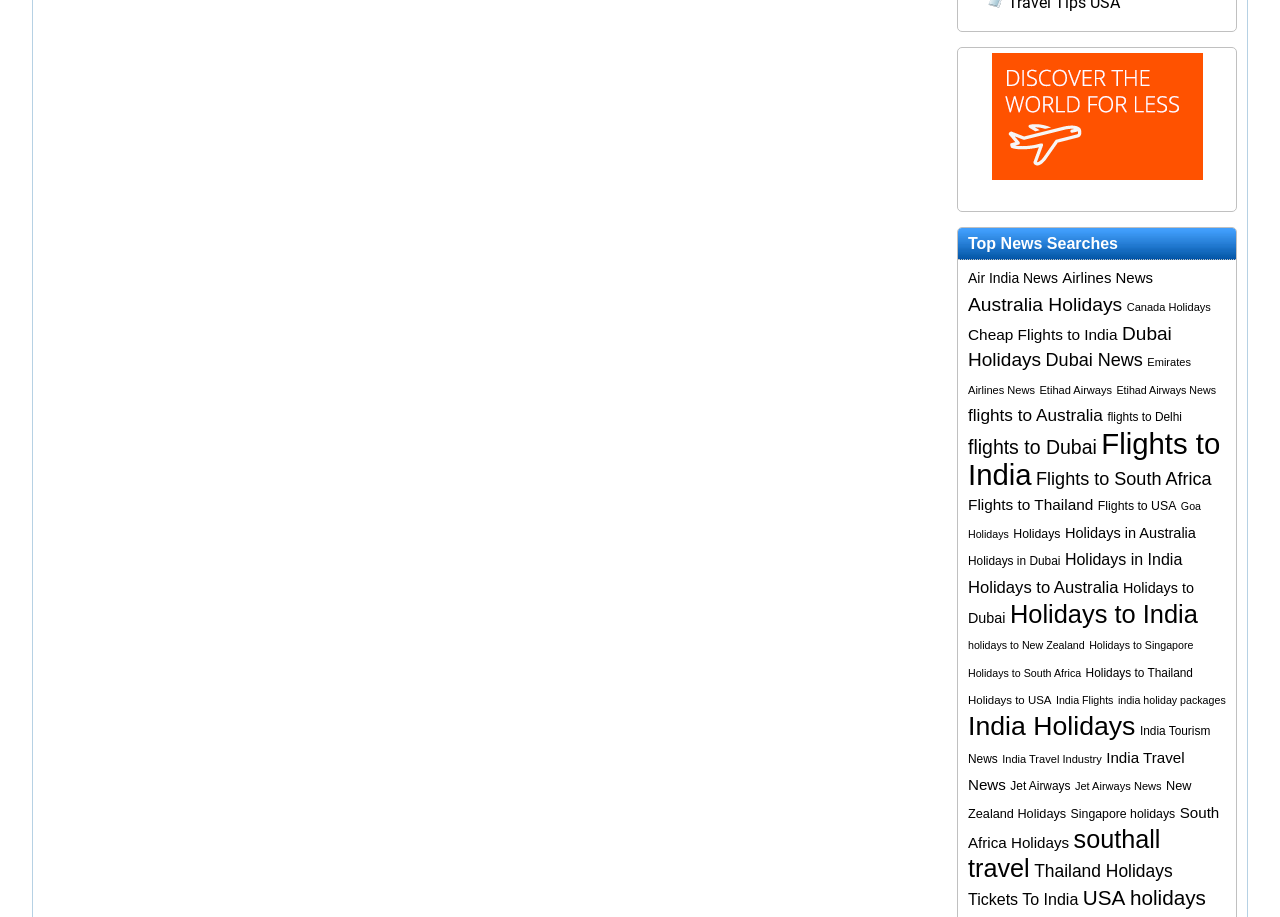What is the name of the travel company mentioned on the webpage? Please answer the question using a single word or phrase based on the image.

Southall Travel